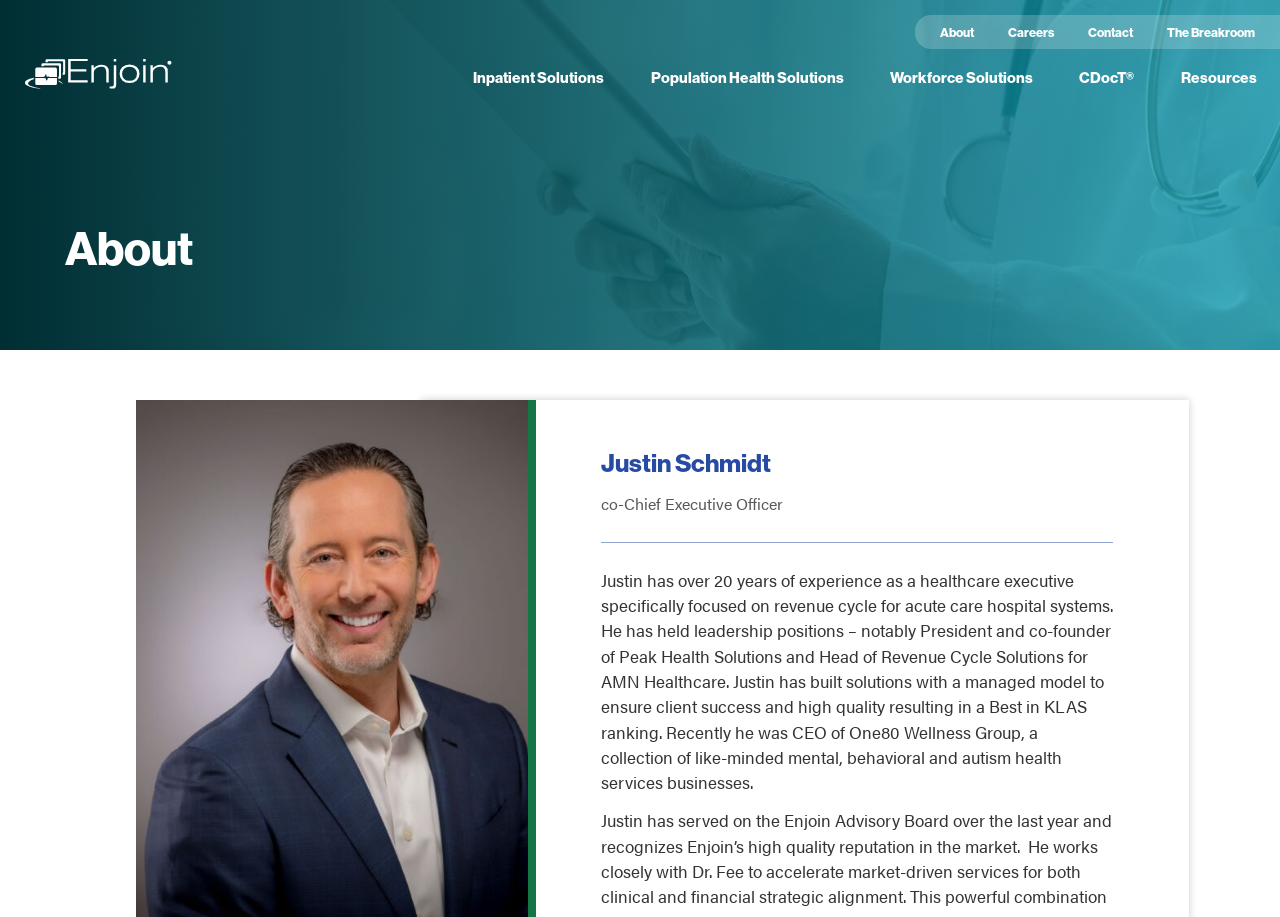Identify the bounding box coordinates of the clickable region to carry out the given instruction: "view About".

[0.051, 0.253, 0.949, 0.309]